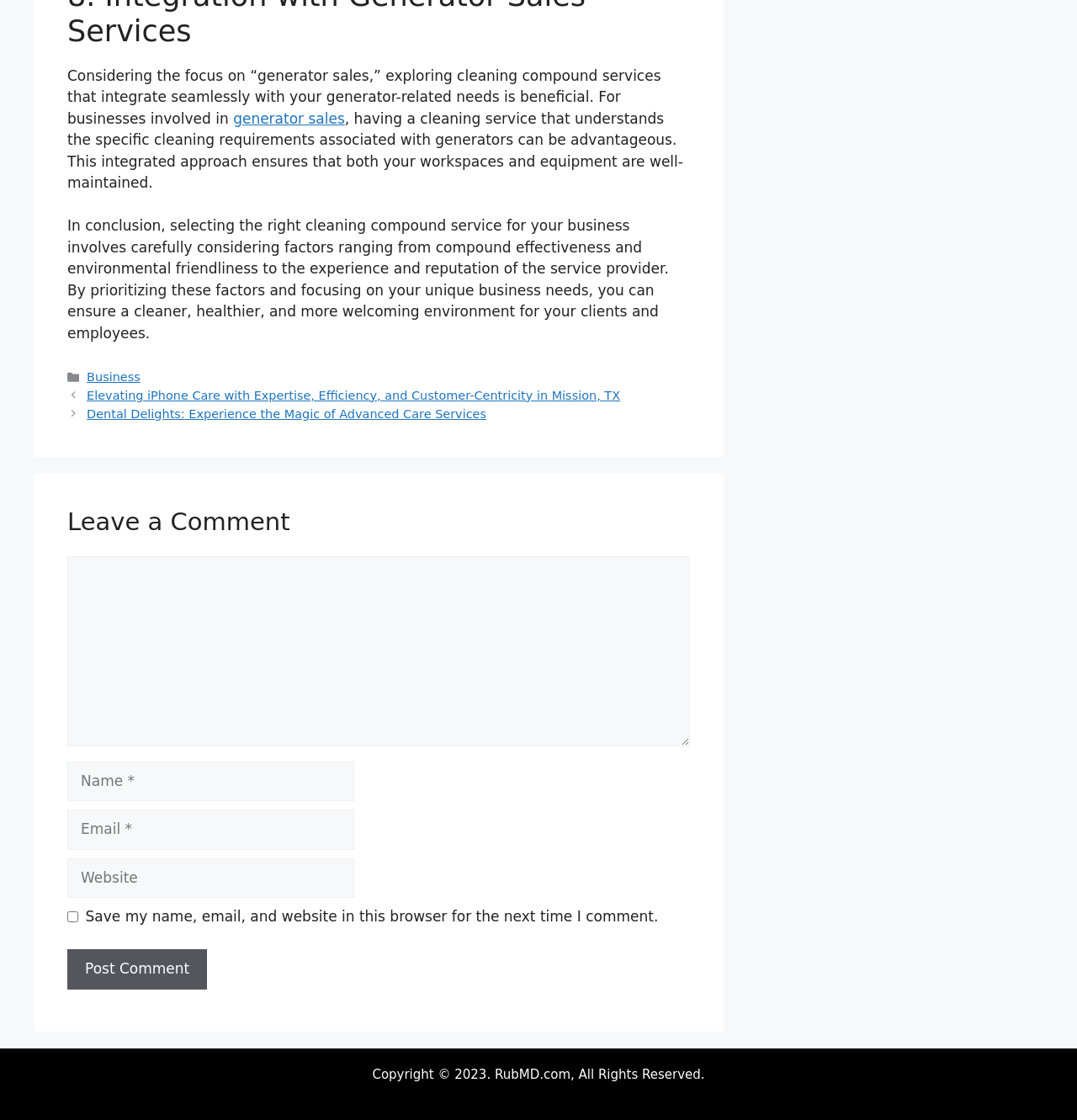What is the name of the website?
Examine the image and provide an in-depth answer to the question.

The name of the website can be found in the footer section, specifically in the text 'Copyright © 2023. RubMD.com, All Rights Reserved.' which indicates that the website is owned by RubMD.com.